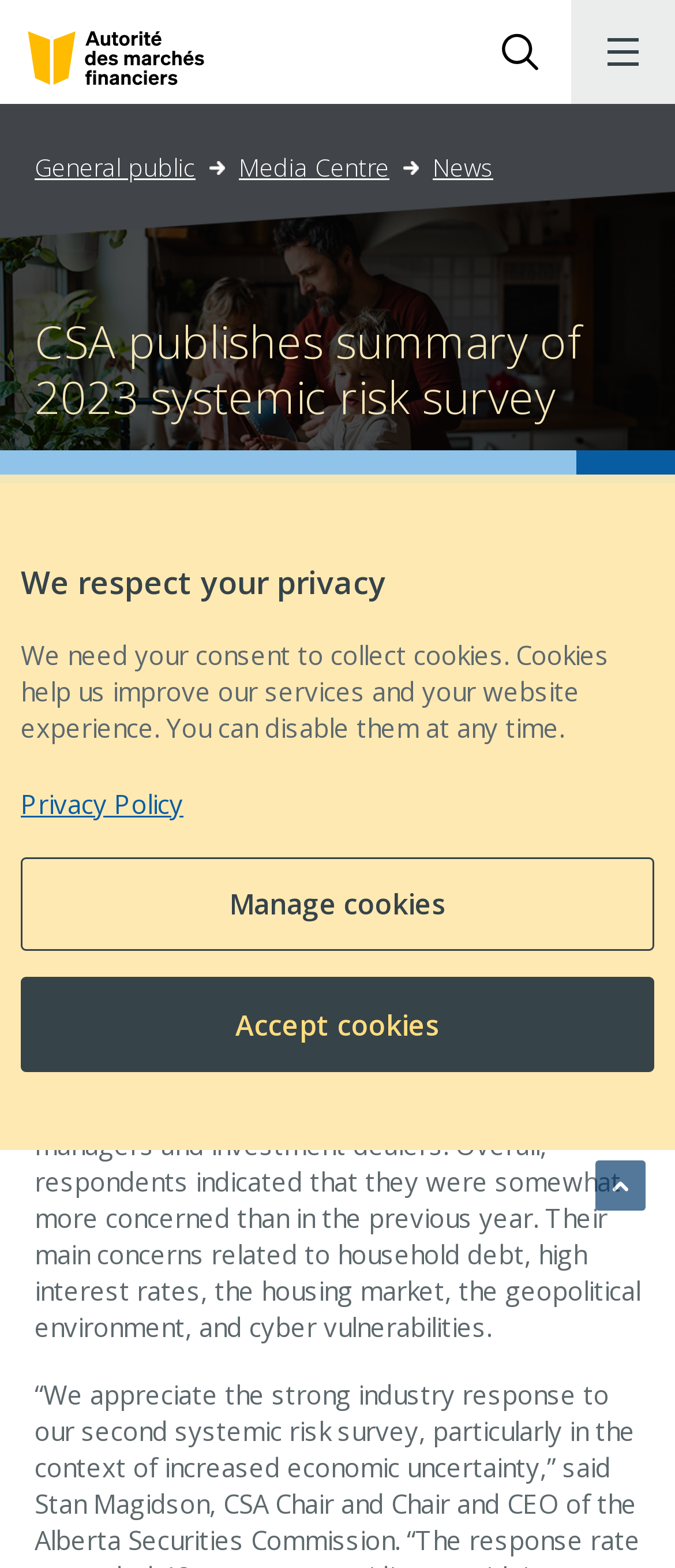Locate the headline of the webpage and generate its content.

CSA publishes summary of 2023 systemic risk survey